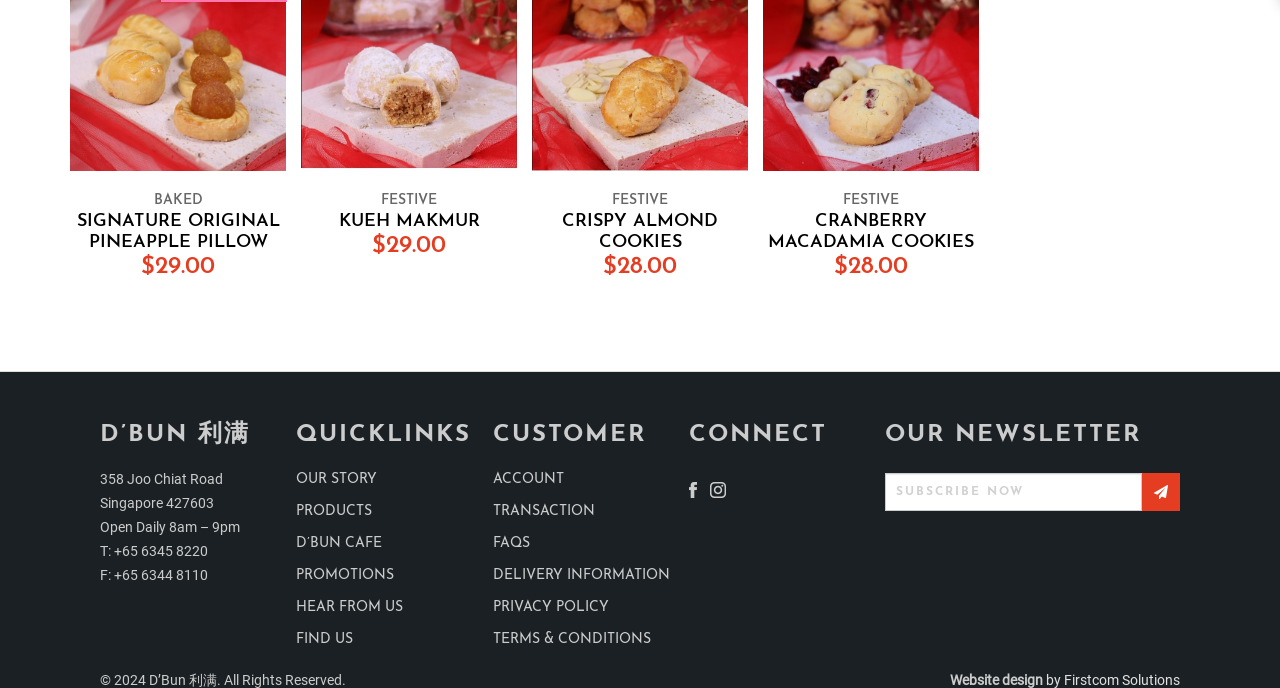Please determine the bounding box coordinates of the area that needs to be clicked to complete this task: 'View D’BUN 利满 page'. The coordinates must be four float numbers between 0 and 1, formatted as [left, top, right, bottom].

[0.078, 0.613, 0.232, 0.652]